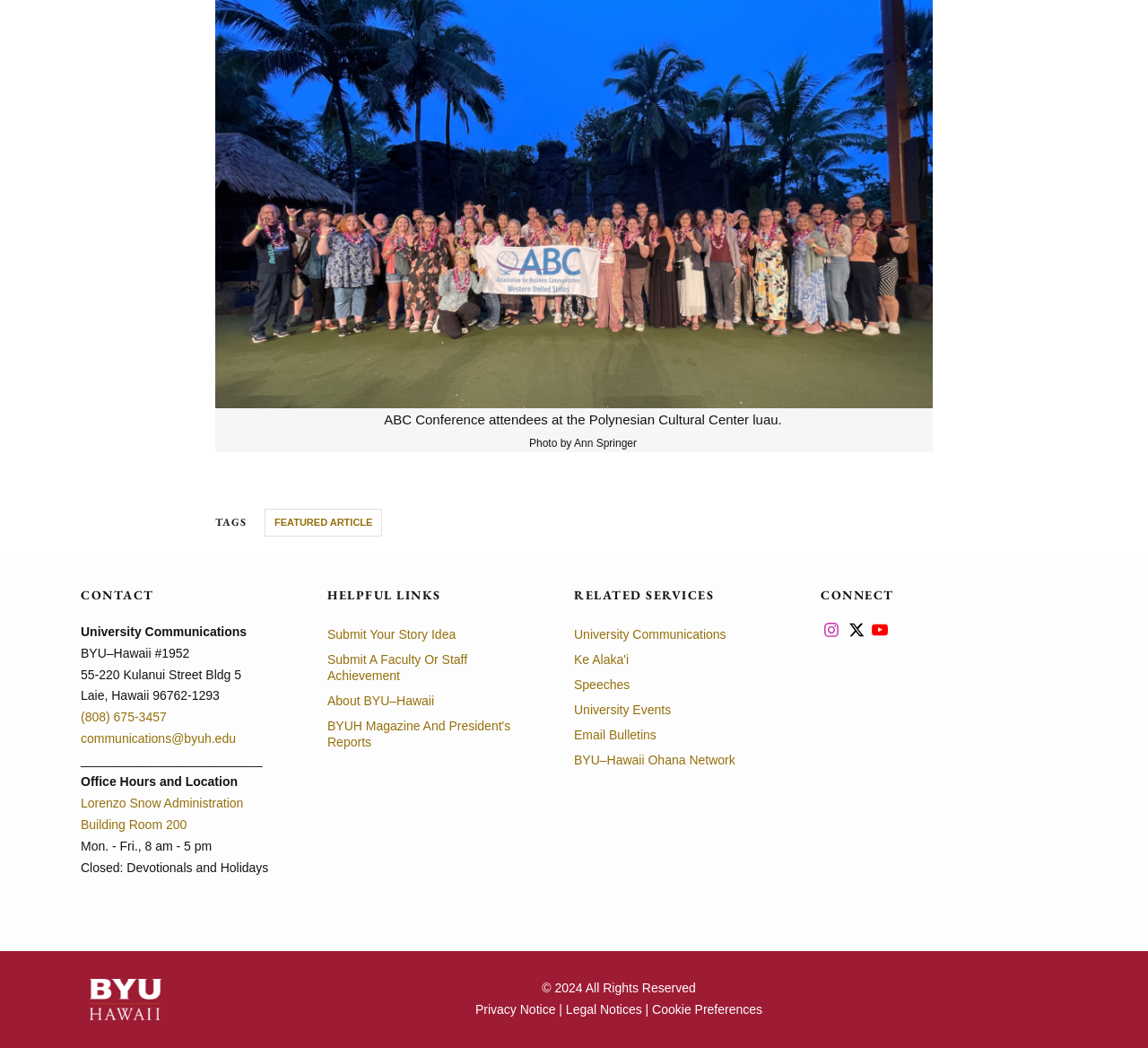Identify the bounding box coordinates for the region of the element that should be clicked to carry out the instruction: "Visit university events page". The bounding box coordinates should be four float numbers between 0 and 1, i.e., [left, top, right, bottom].

[0.5, 0.665, 0.684, 0.689]